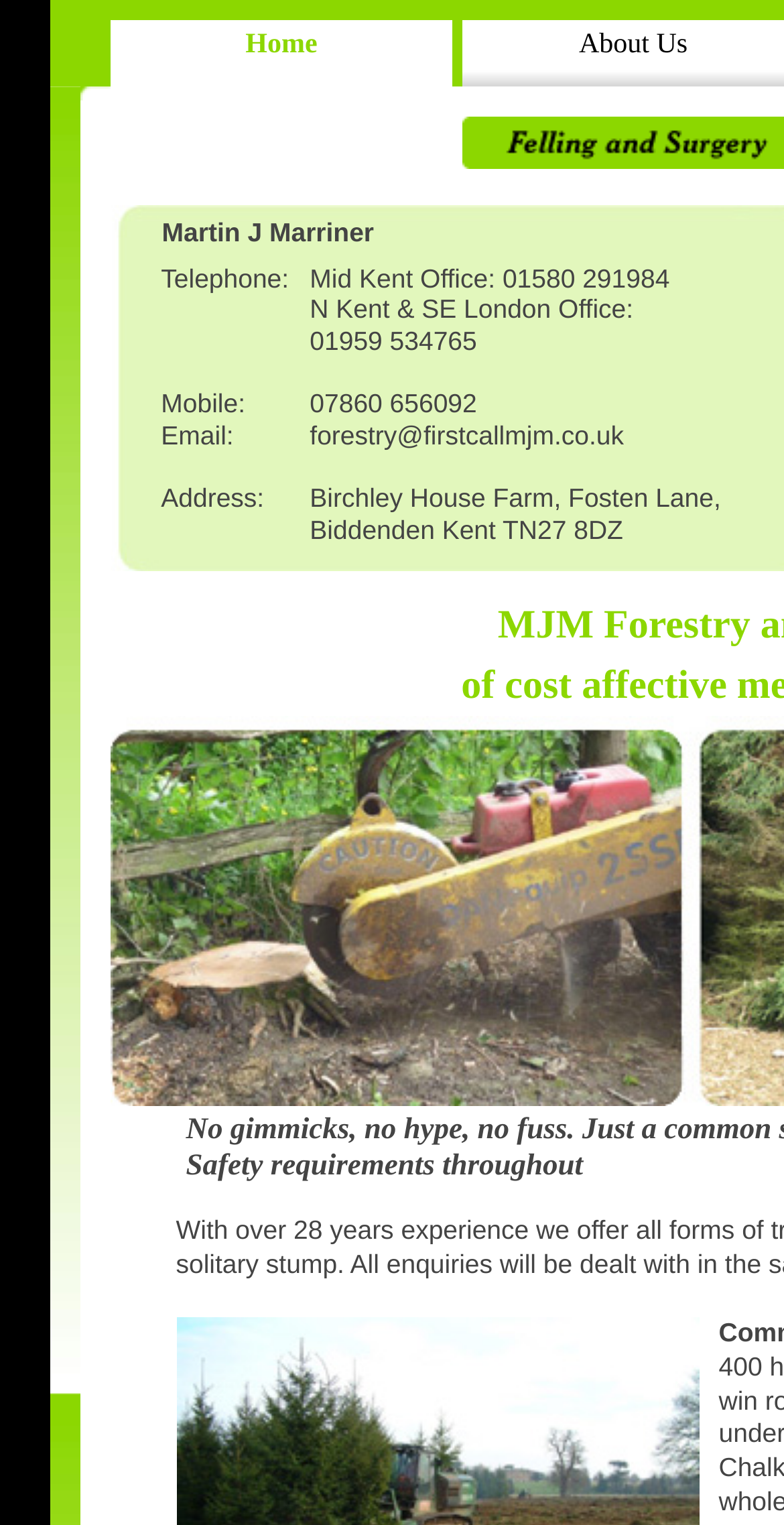What is the company's phone number?
Answer with a single word or phrase by referring to the visual content.

07860 656092